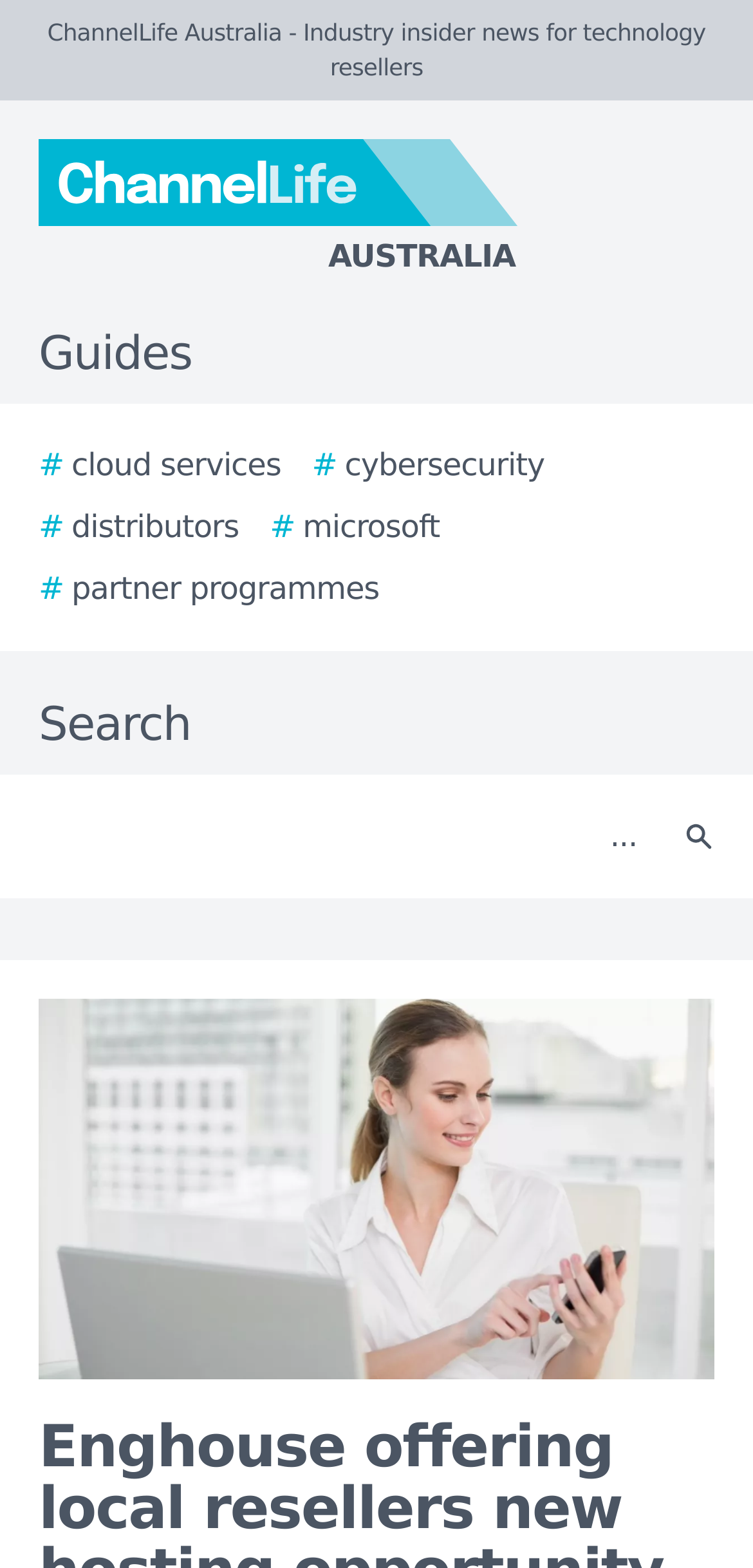Provide a single word or phrase to answer the given question: 
What is the name of the website?

ChannelLife Australia